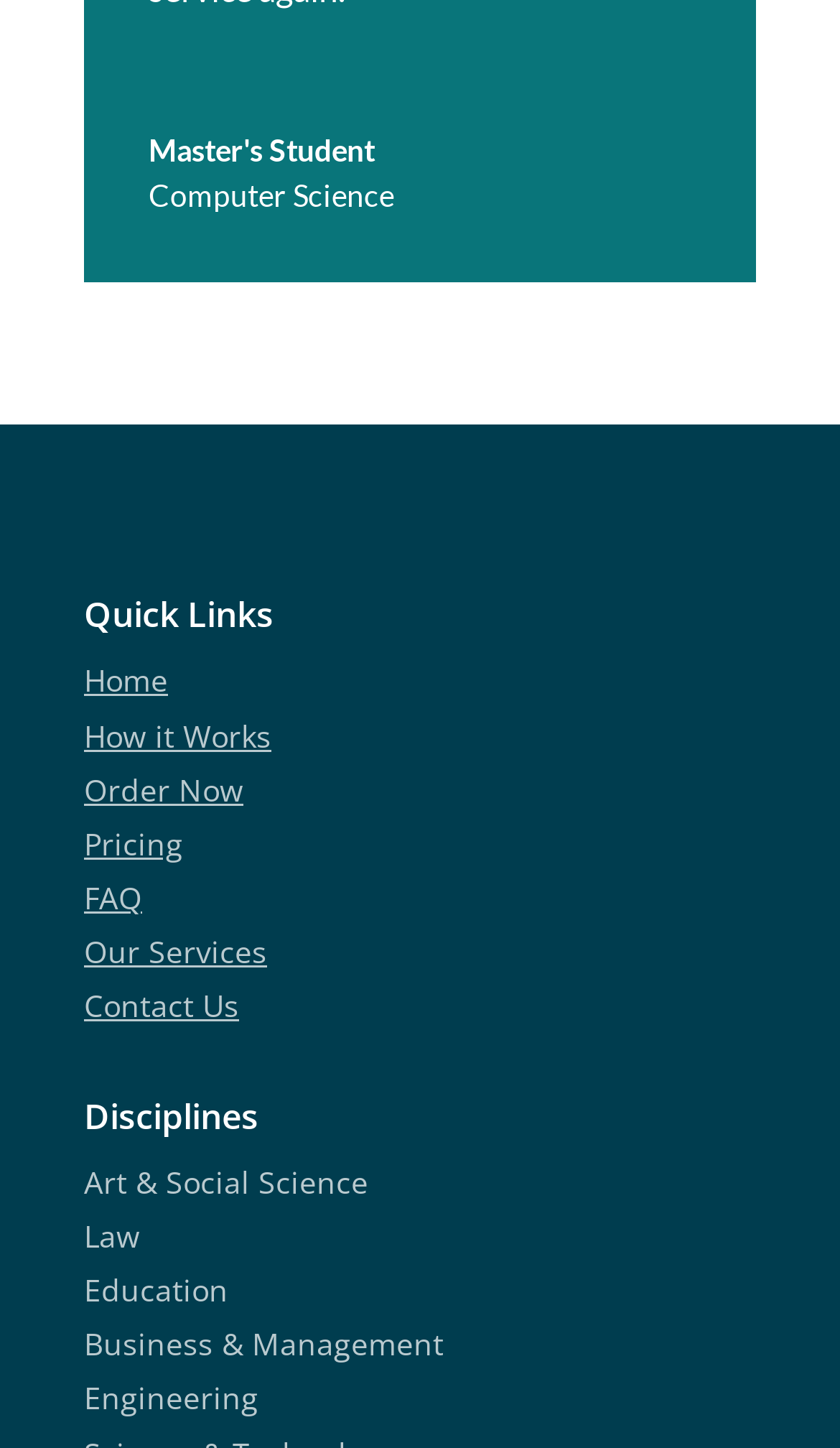How many links are available under 'Quick Links'?
Please provide a single word or phrase in response based on the screenshot.

6